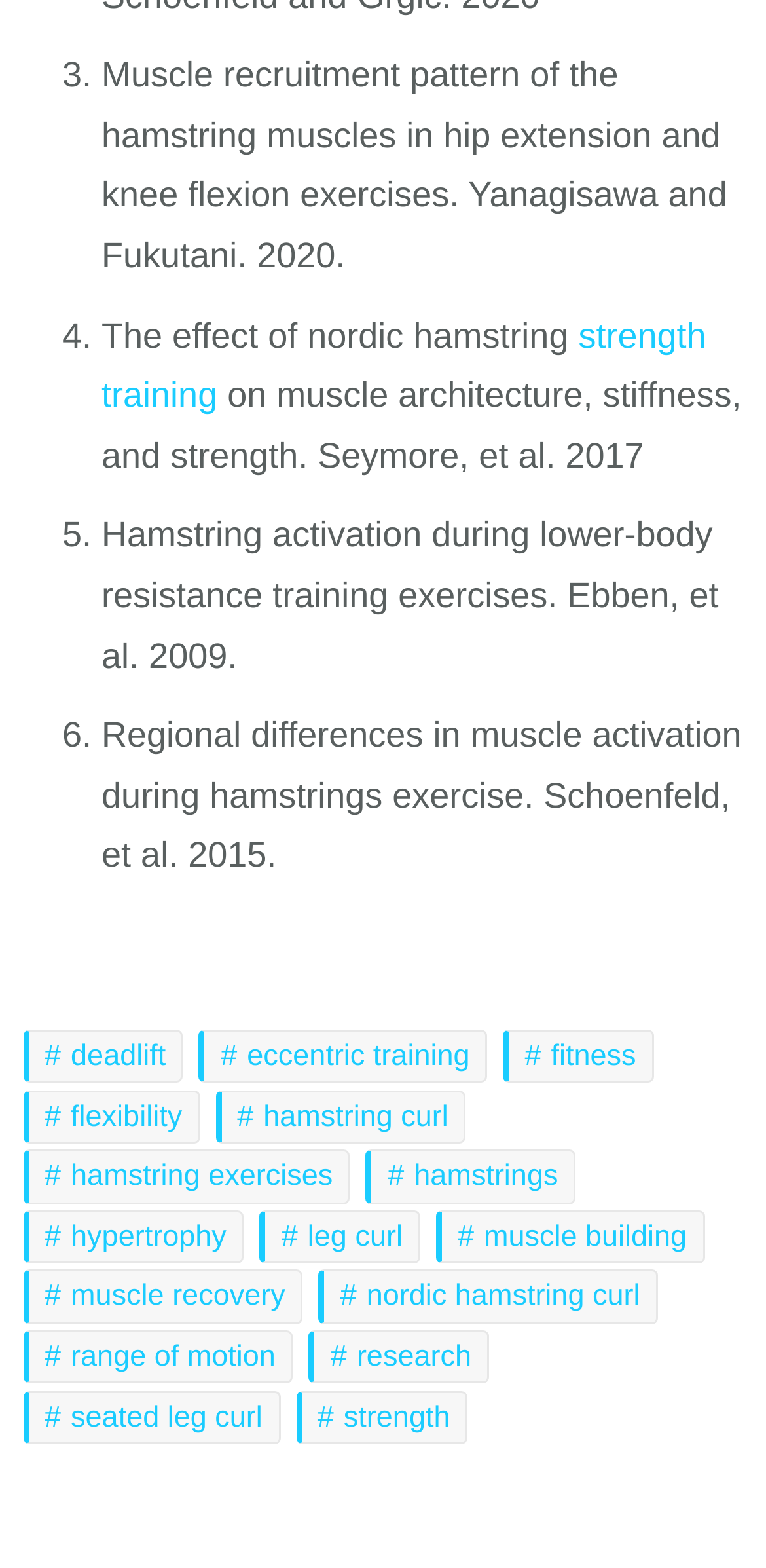How many links are there in the footer?
Could you please answer the question thoroughly and with as much detail as possible?

I looked at the footer section and counted the number of links, which are '# deadlift', '# eccentric training', '# fitness', and so on, to get the total count of 14 links.